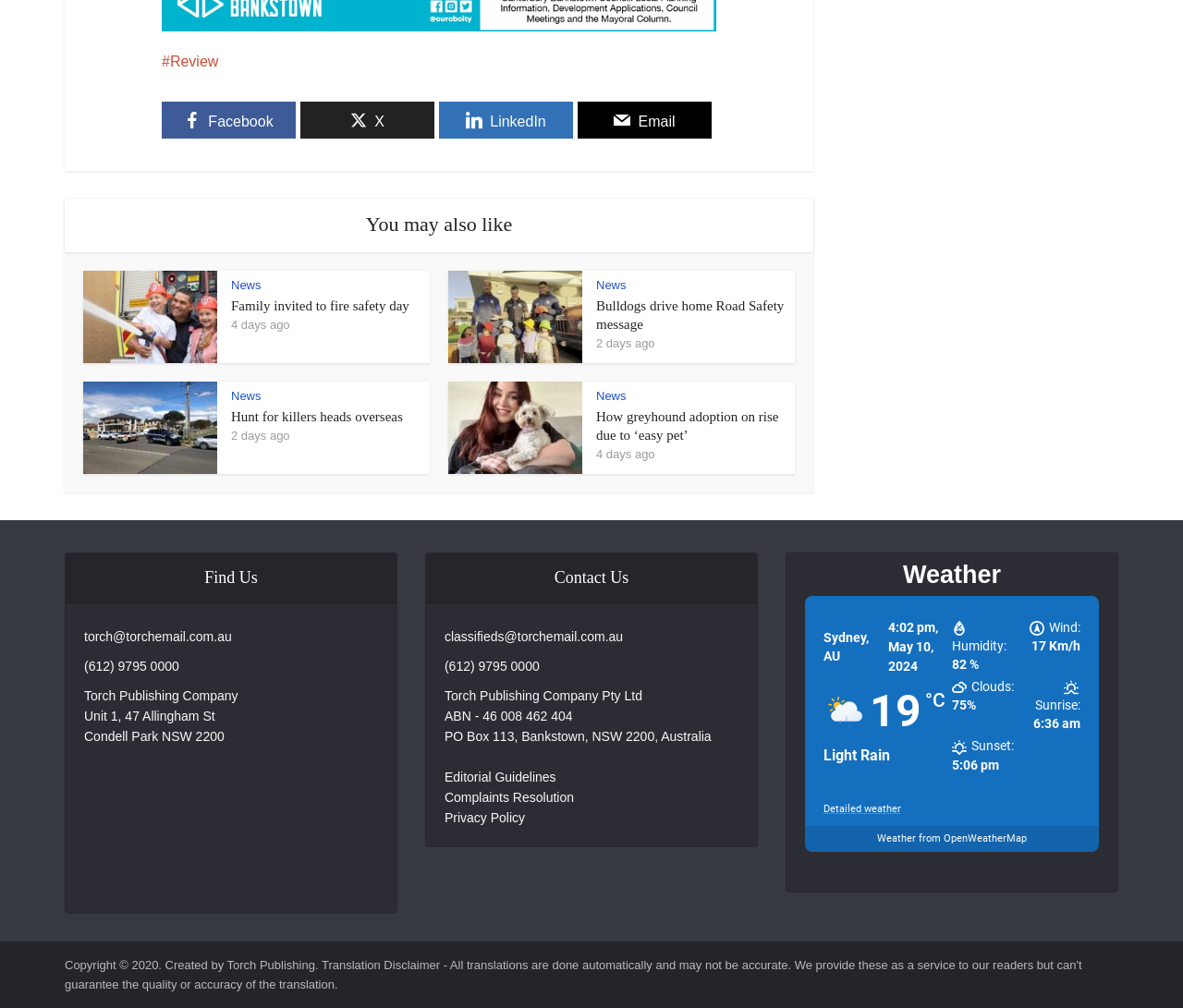What is the company's phone number?
Refer to the image and give a detailed answer to the query.

I searched for the company's contact information and found the phone number '(612) 9795 0000' in the 'Find Us' section.